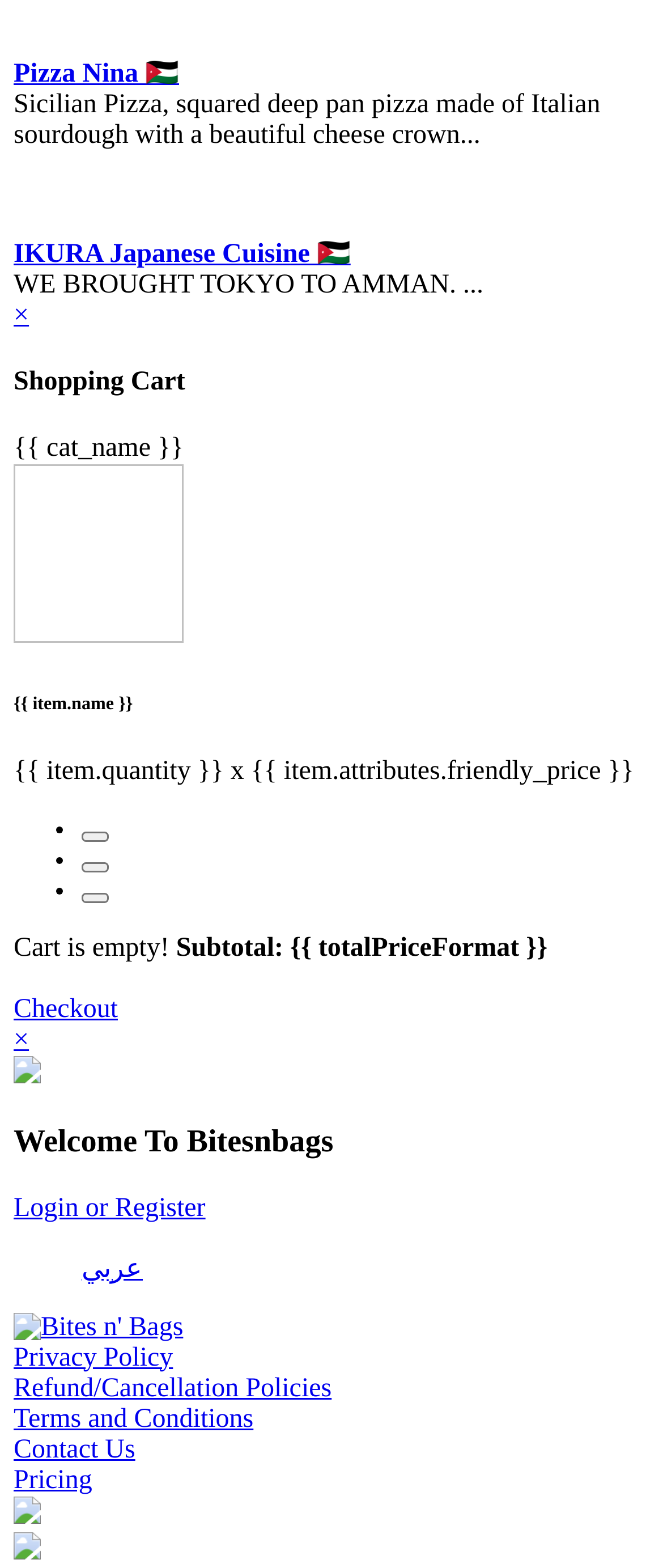Could you find the bounding box coordinates of the clickable area to complete this instruction: "Click on the 'Checkout' button"?

[0.021, 0.635, 0.178, 0.653]